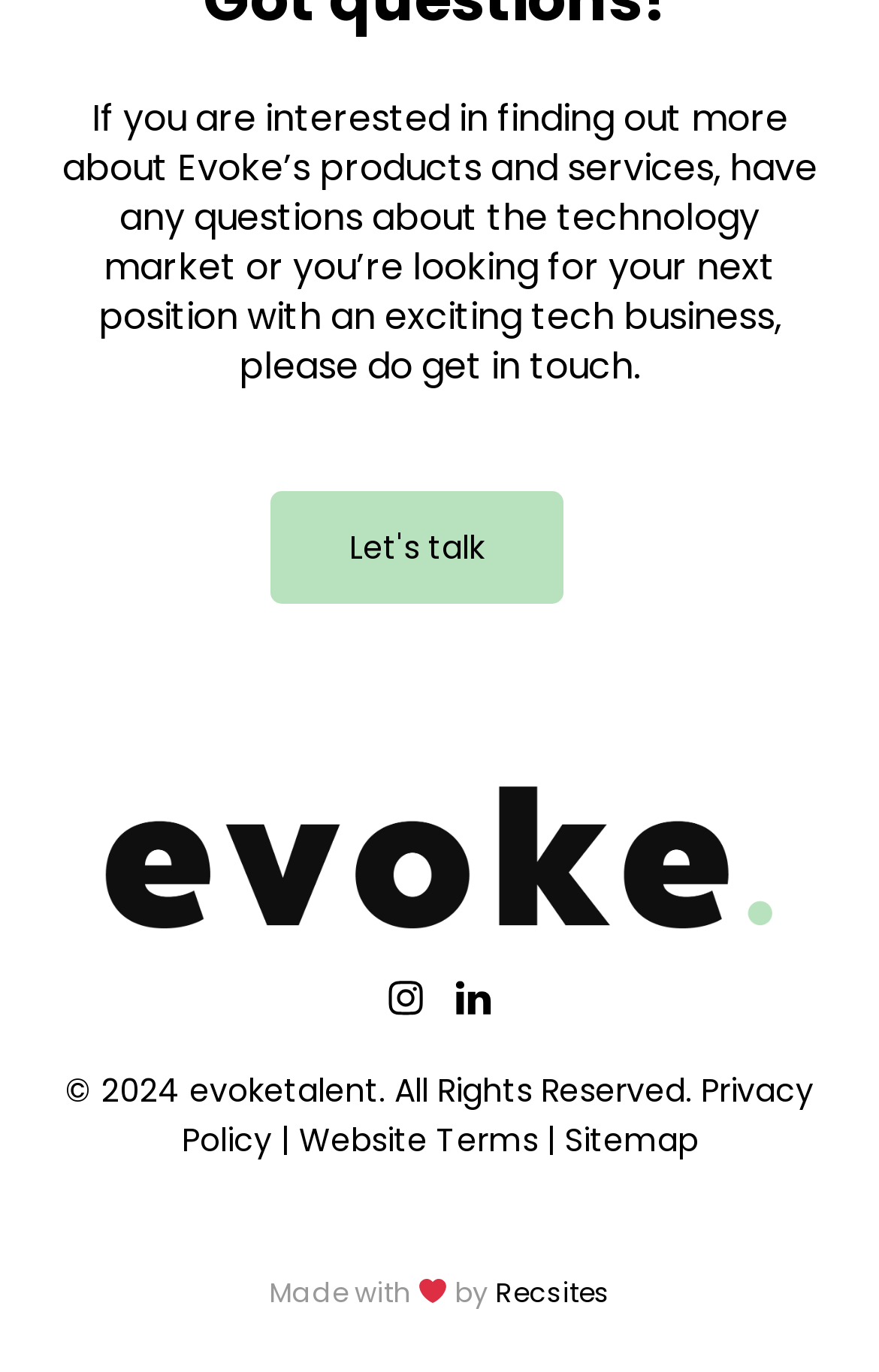Using the provided element description: "Instagram", identify the bounding box coordinates. The coordinates should be four floats between 0 and 1 in the order [left, top, right, bottom].

[0.438, 0.713, 0.485, 0.753]